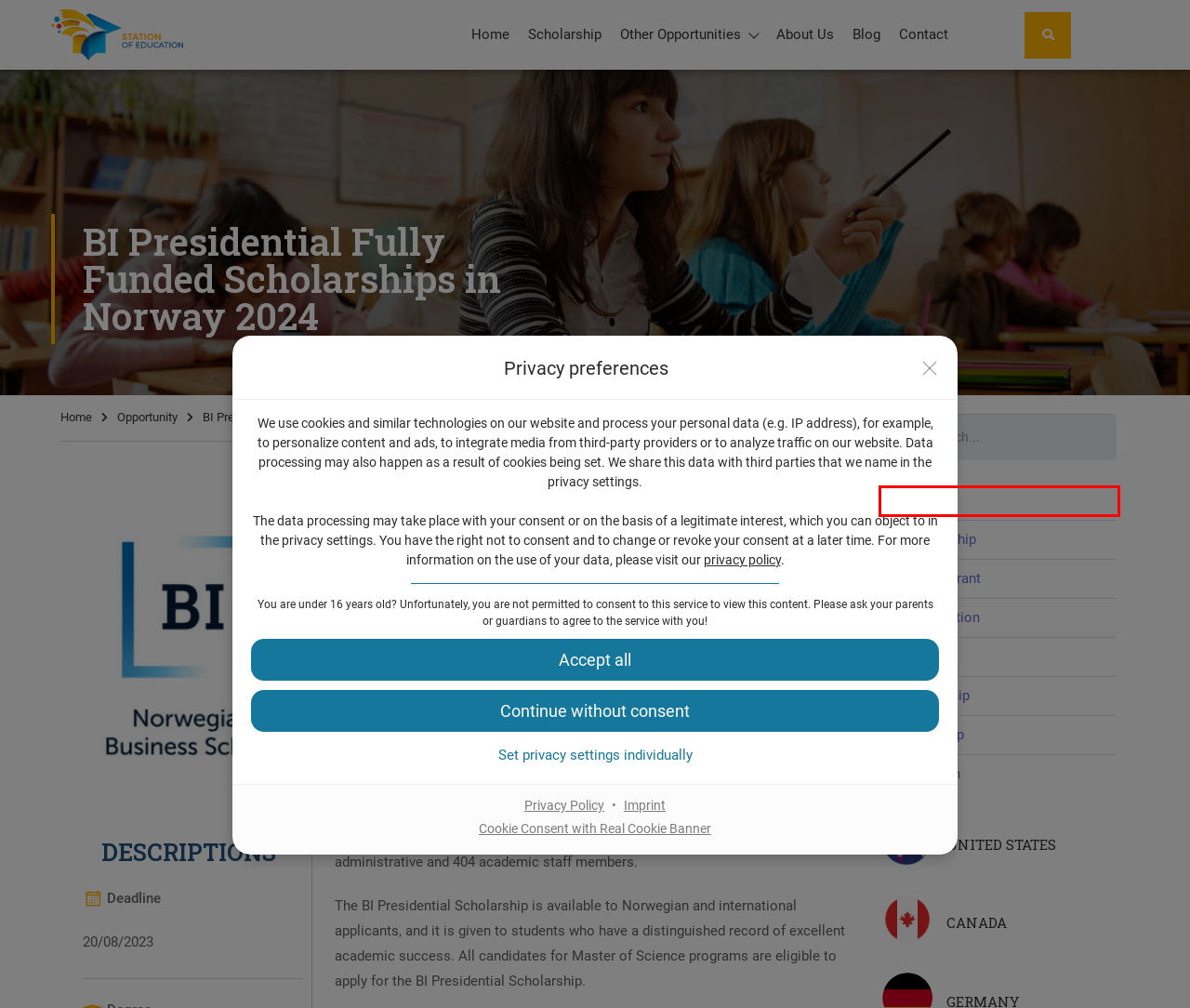You have received a screenshot of a webpage with a red bounding box indicating a UI element. Please determine the most fitting webpage description that matches the new webpage after clicking on the indicated element. The choices are:
A. Opportunities Archive - Station of Education
B. Opportunities - Station of Education
C. Privacy Policy - Station of Education
D. About Us - Station of Education
E. Real Cookie Banner: GDPR & ePrivacy Cookie Consent
F. Blog - Station of Education
G. Contact - Station of Education
H. Home - Station of Education

B